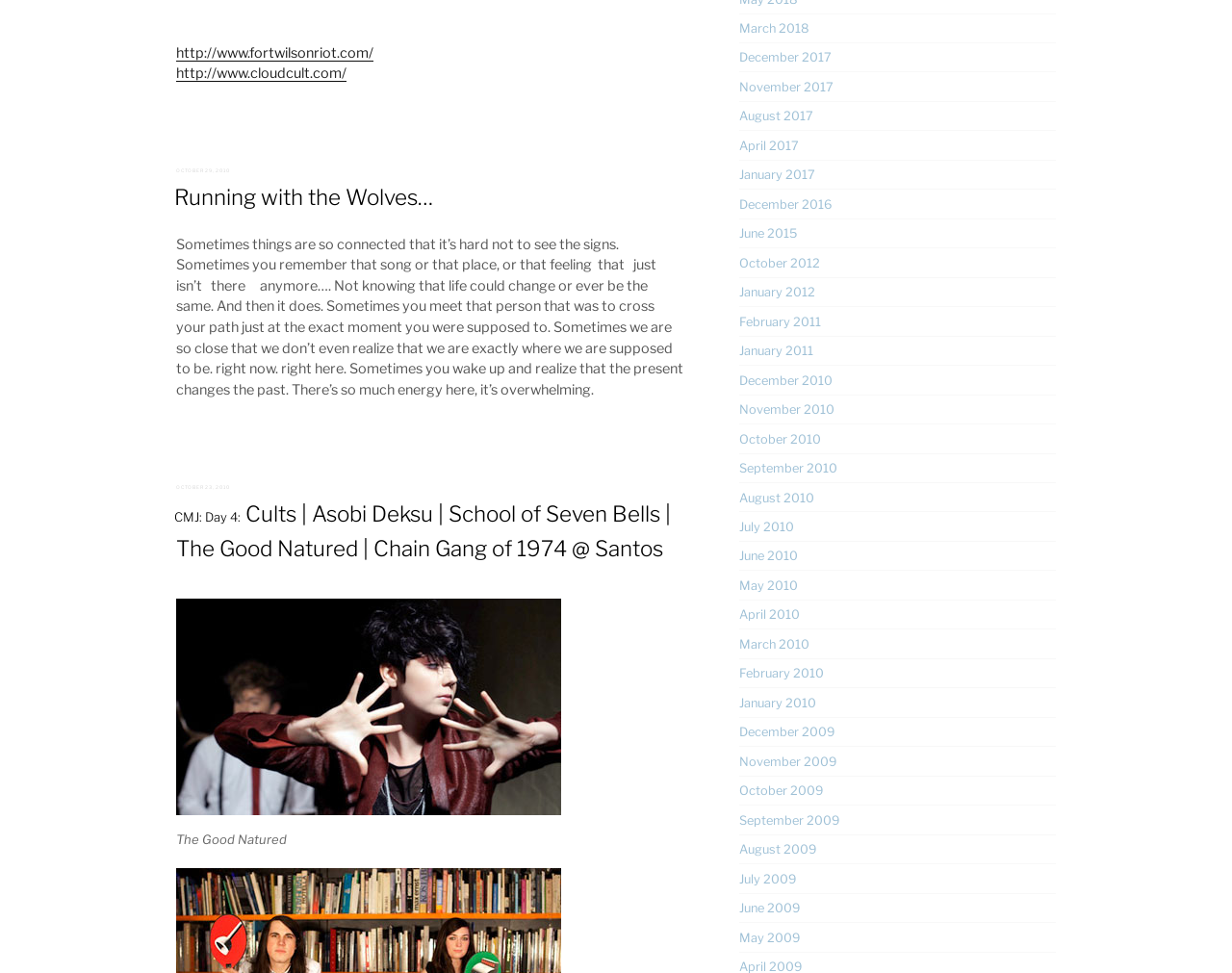Find the bounding box coordinates corresponding to the UI element with the description: "http://www.cloudcult.com/". The coordinates should be formatted as [left, top, right, bottom], with values as floats between 0 and 1.

[0.143, 0.067, 0.281, 0.084]